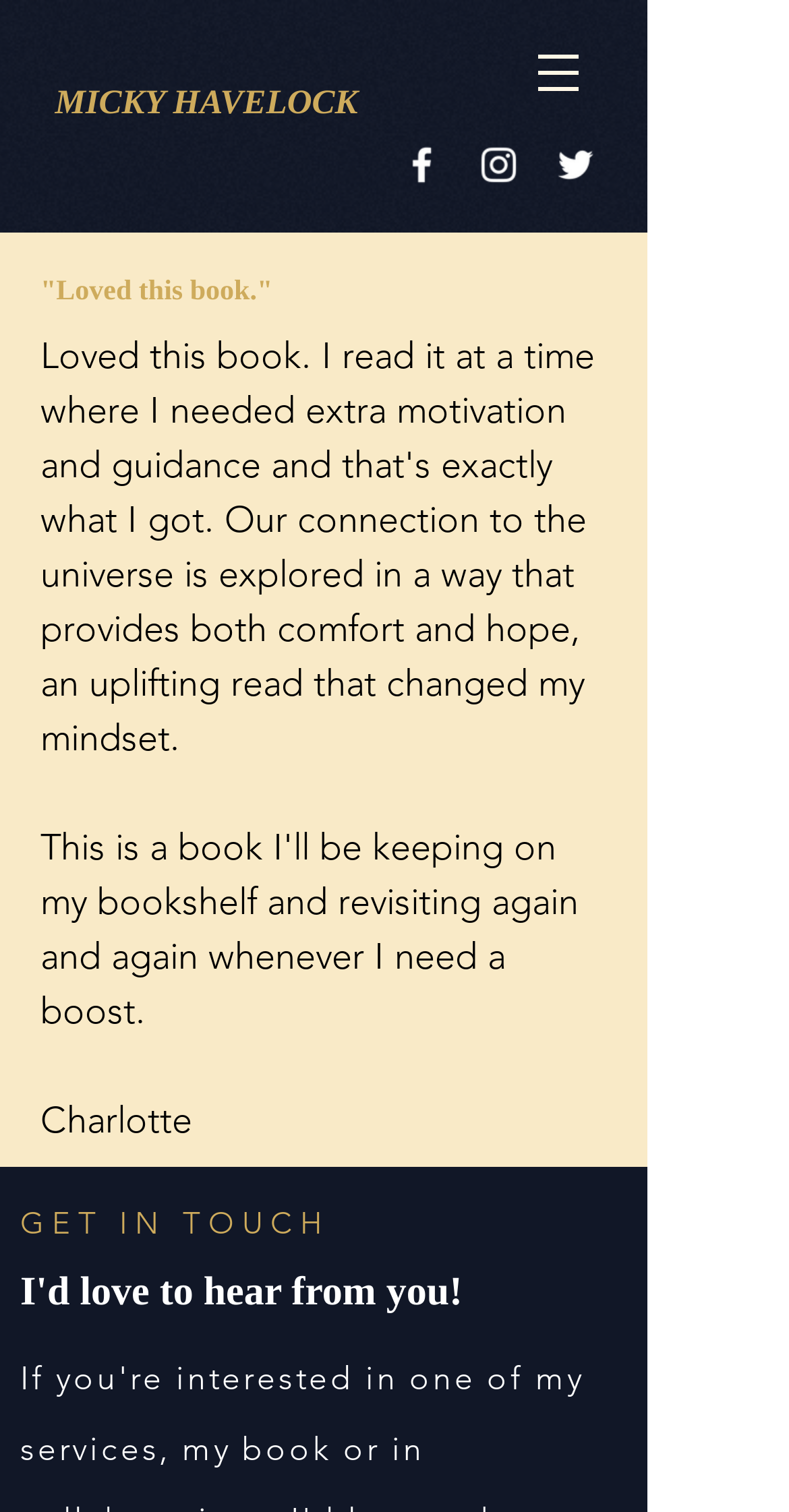What is the author's name?
Look at the webpage screenshot and answer the question with a detailed explanation.

I found the author's name by looking at the link element with the text 'MICKY HAVELOCK' which is located at the top of the webpage.